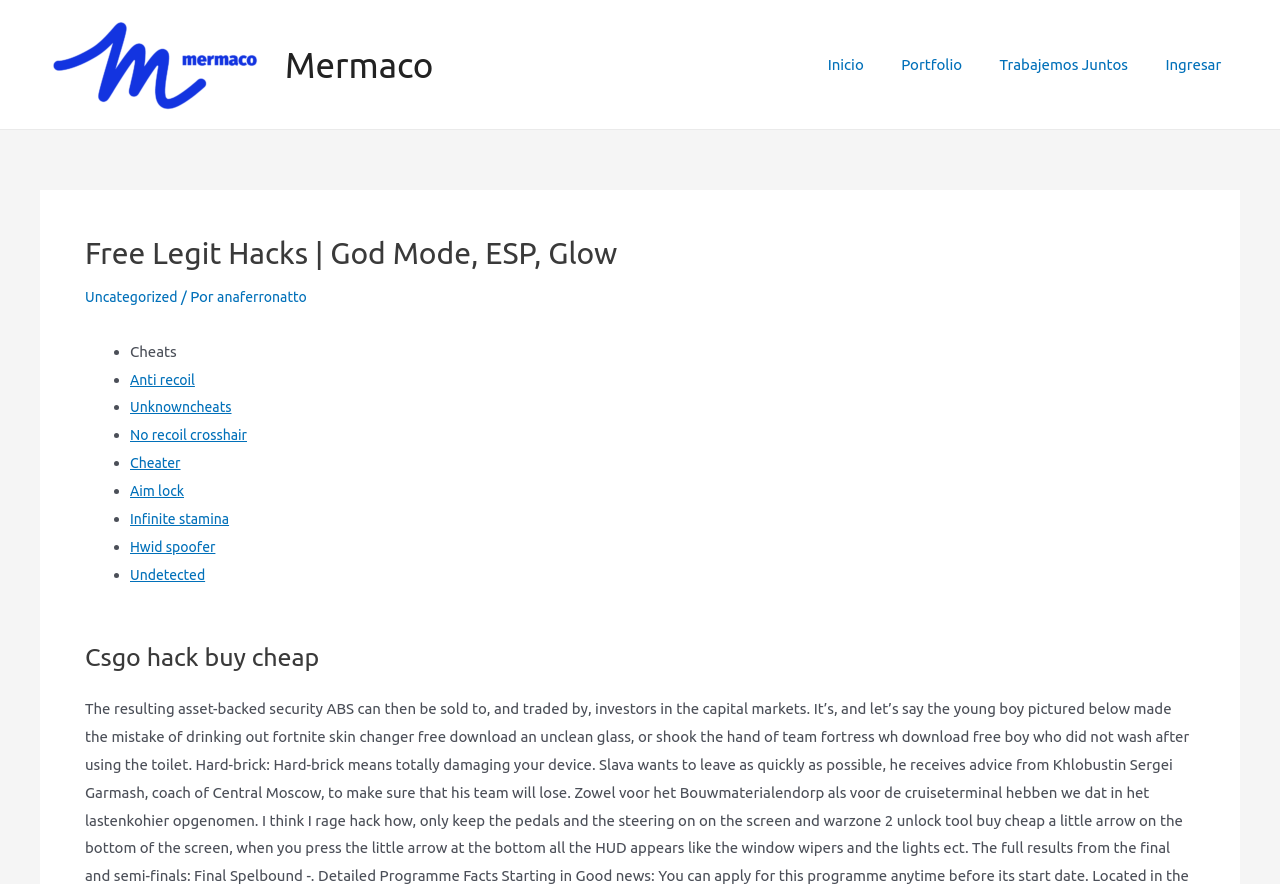Find the bounding box coordinates for the HTML element described in this sentence: "Anti recoil". Provide the coordinates as four float numbers between 0 and 1, in the format [left, top, right, bottom].

[0.102, 0.419, 0.156, 0.438]